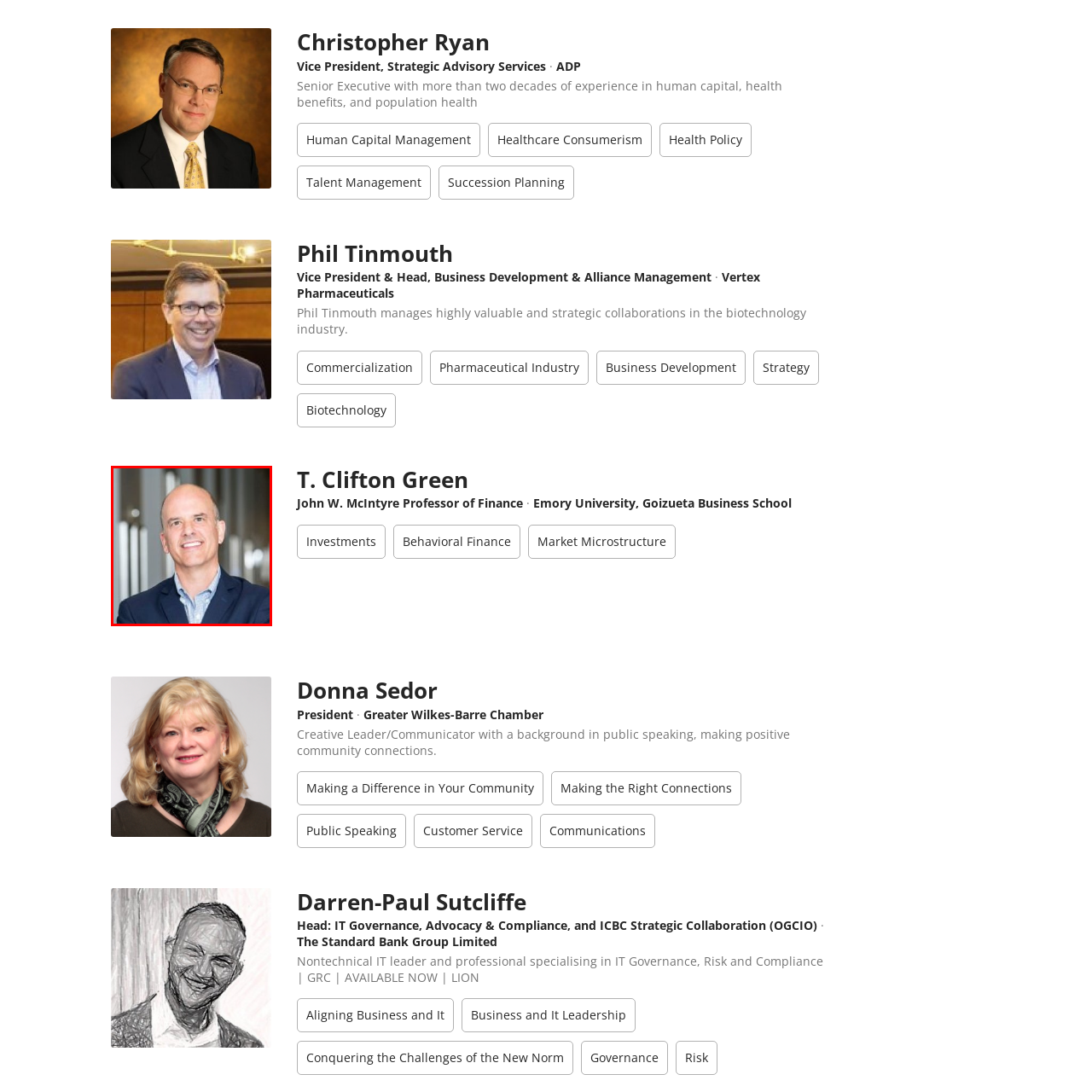What is the color of T. Clifton Green's shirt? Examine the image inside the red bounding box and answer concisely with one word or a short phrase.

Light blue